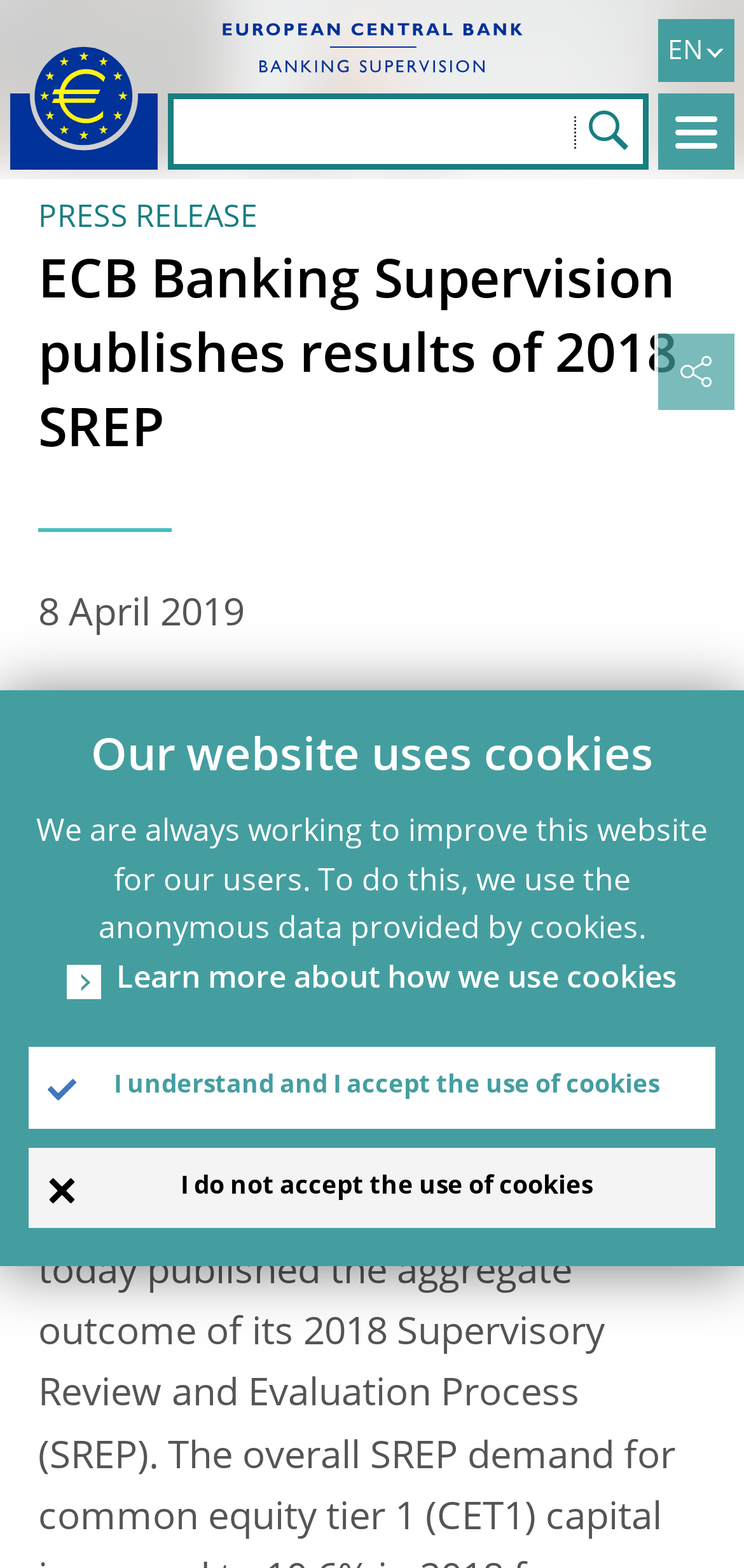Please find the bounding box coordinates of the section that needs to be clicked to achieve this instruction: "Open the menu".

[0.885, 0.06, 0.987, 0.108]